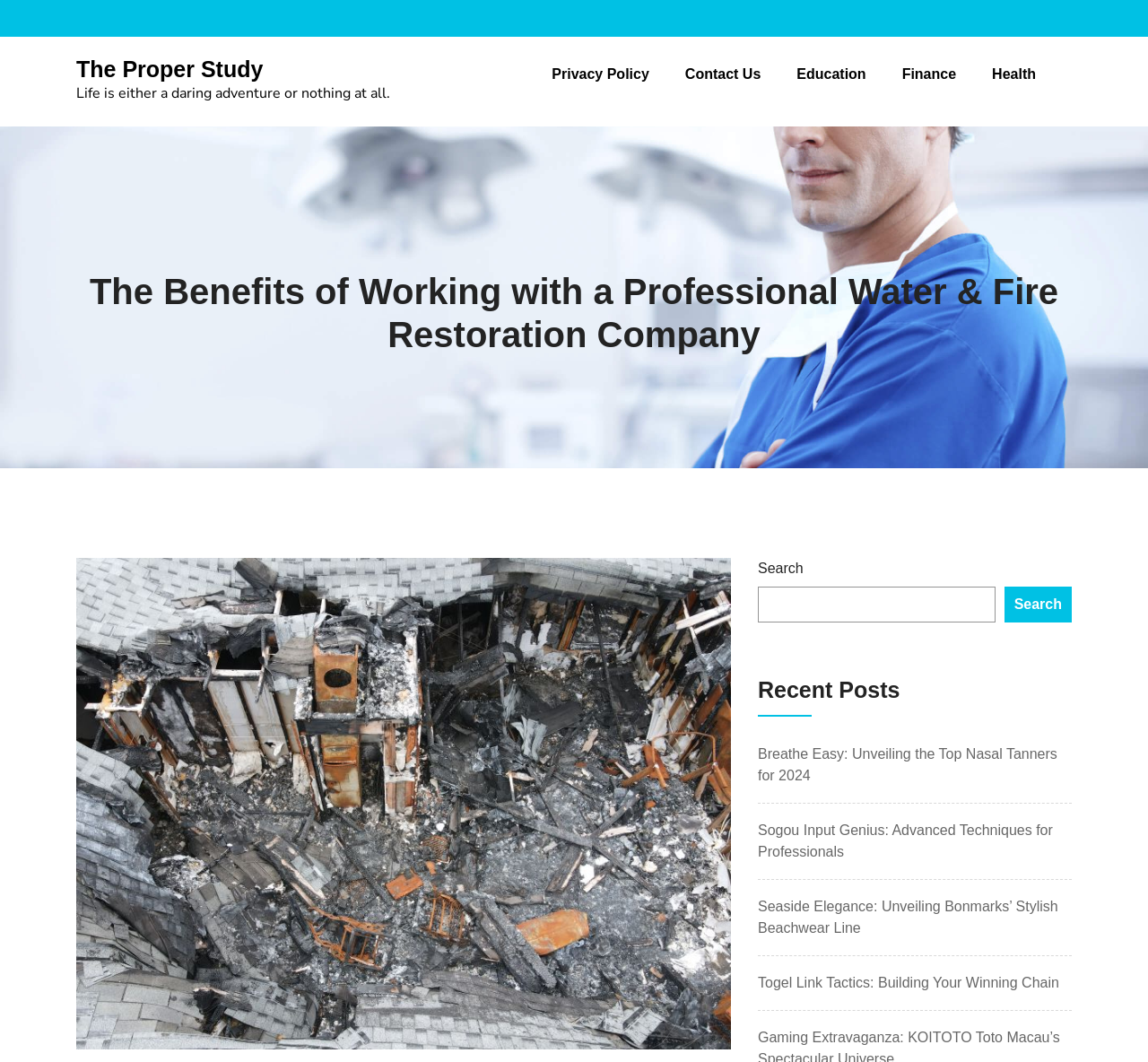Please specify the bounding box coordinates of the element that should be clicked to execute the given instruction: 'contact us'. Ensure the coordinates are four float numbers between 0 and 1, expressed as [left, top, right, bottom].

[0.597, 0.043, 0.663, 0.097]